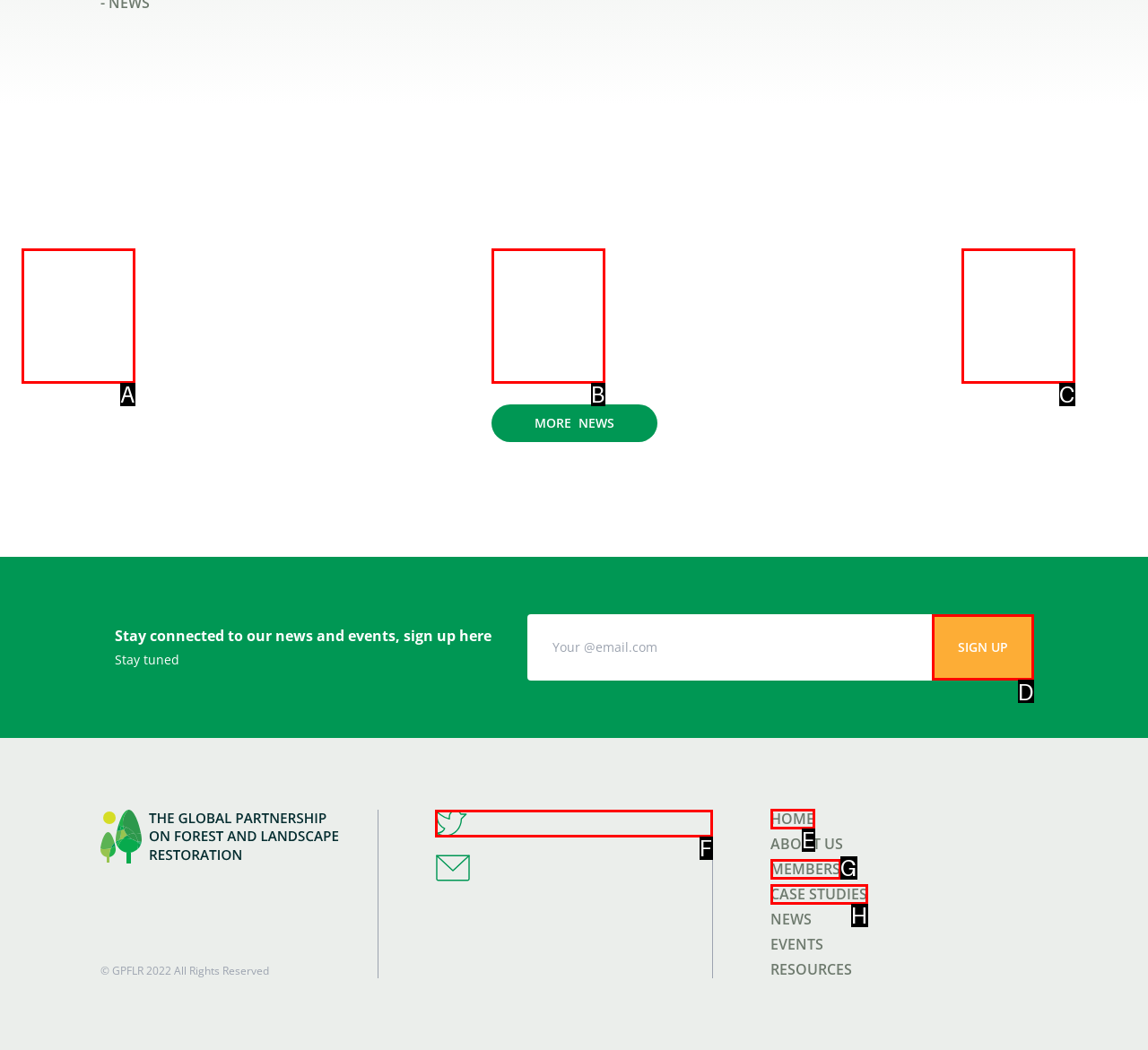Point out the UI element to be clicked for this instruction: Click on the 'SIGN UP' button. Provide the answer as the letter of the chosen element.

D